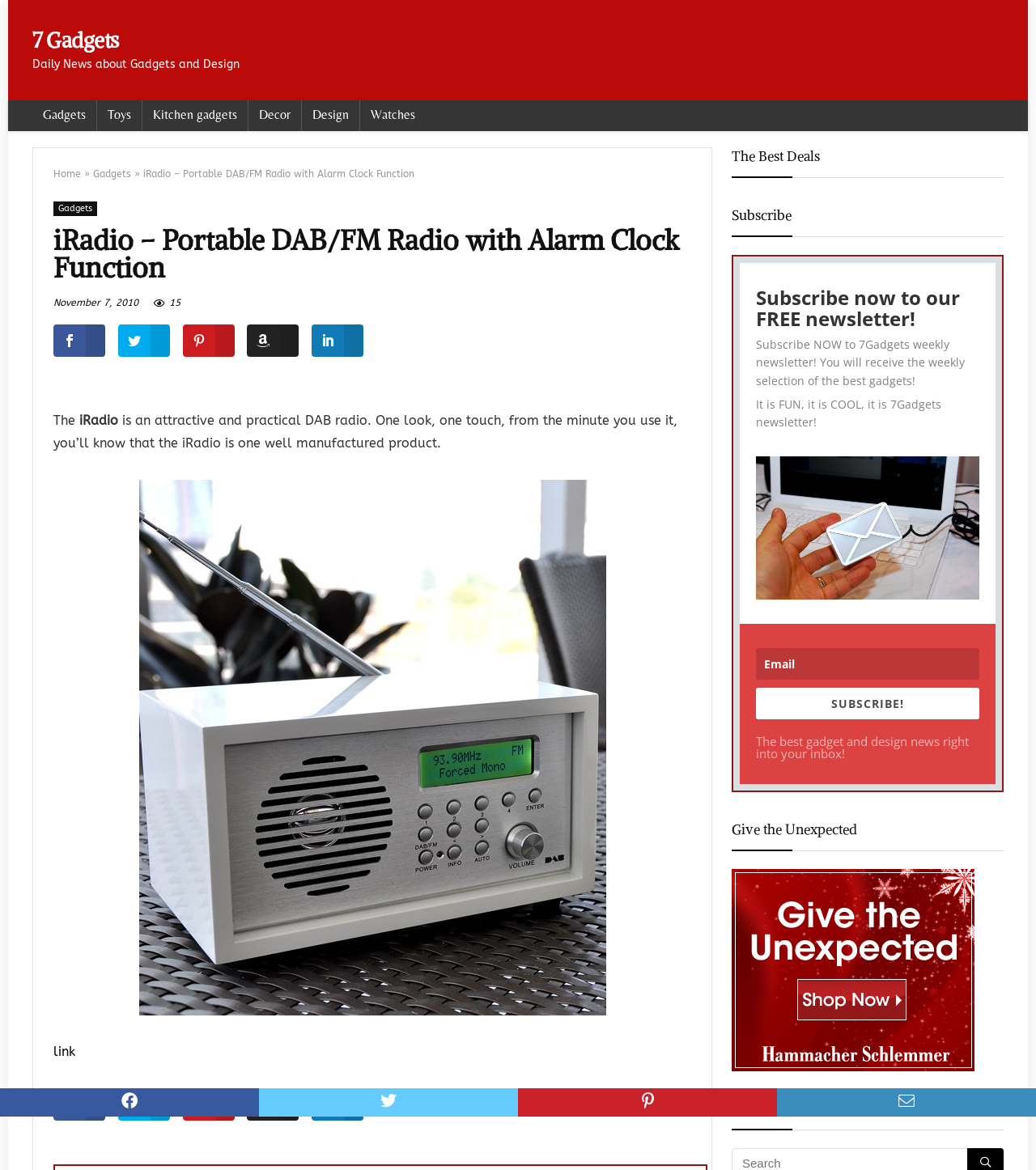Identify the bounding box coordinates necessary to click and complete the given instruction: "Enter email address".

[0.73, 0.554, 0.945, 0.581]